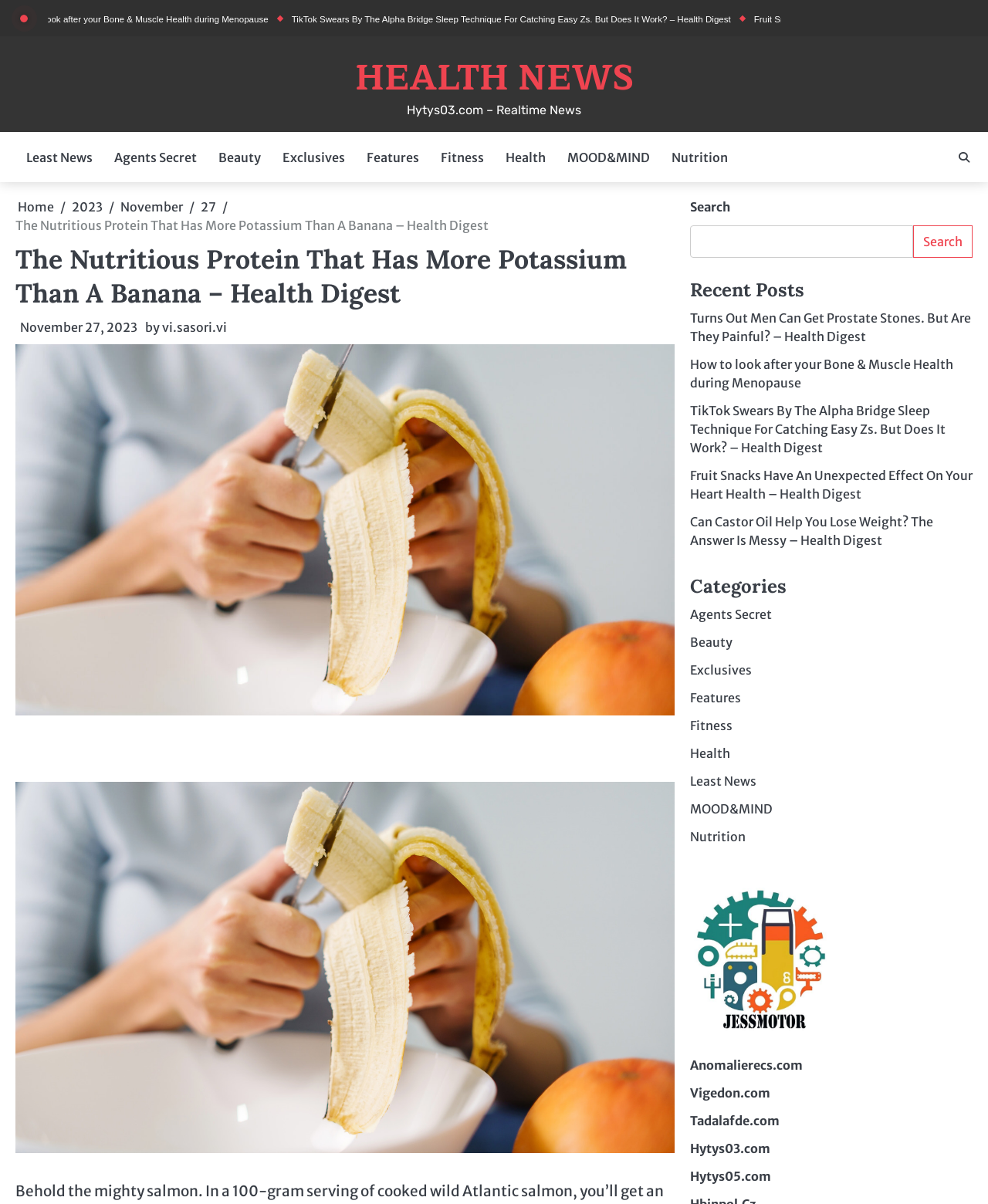What is the category of the article?
Provide a comprehensive and detailed answer to the question.

I determined the category of the article by looking at the link 'Health' which is located in the navigation section of the webpage, and also by analyzing the content of the article which is about the nutritious protein that has more potassium than a banana.